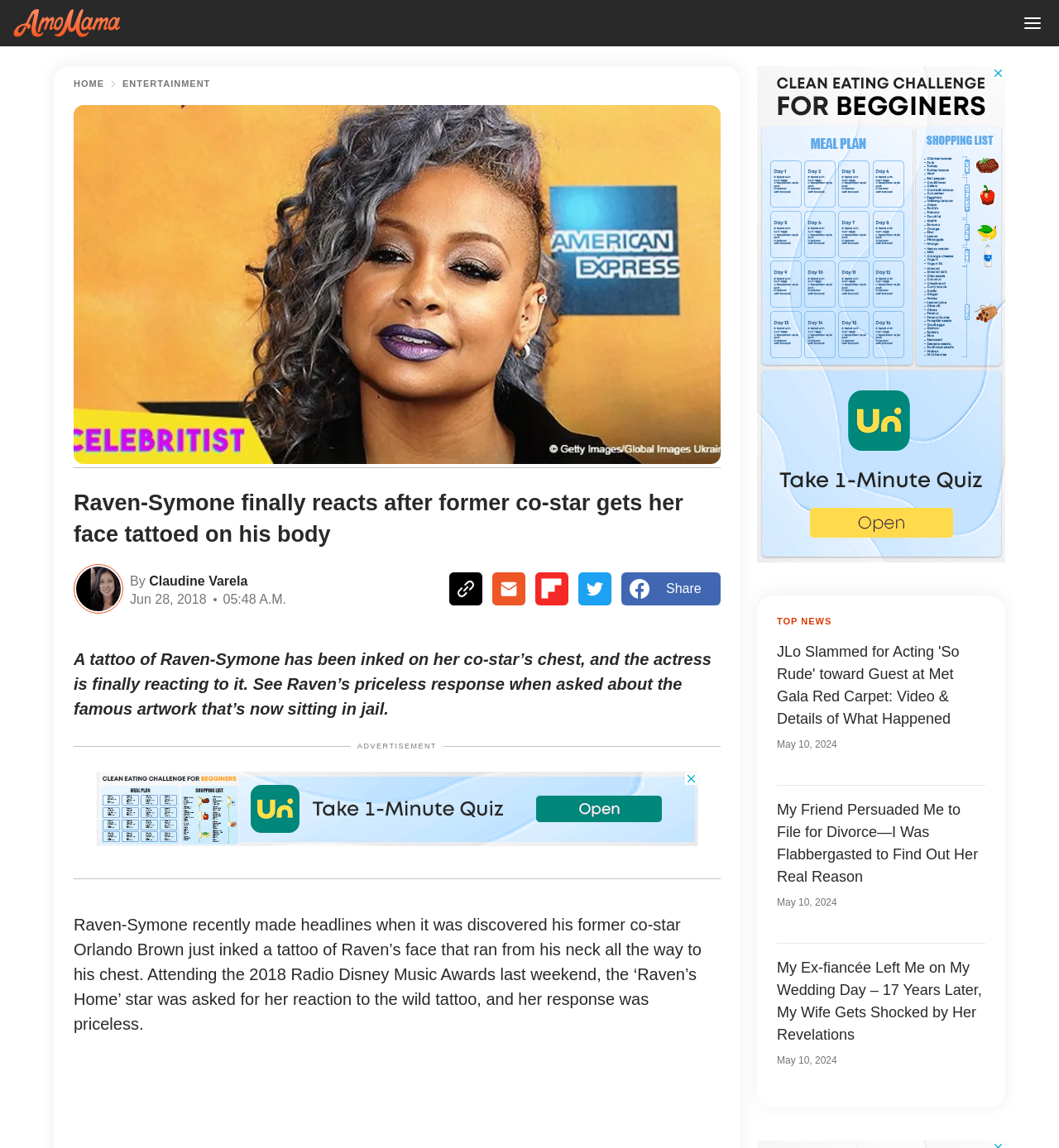Determine the bounding box coordinates of the clickable element to complete this instruction: "Share on Twitter". Provide the coordinates in the format of four float numbers between 0 and 1, [left, top, right, bottom].

[0.546, 0.499, 0.577, 0.527]